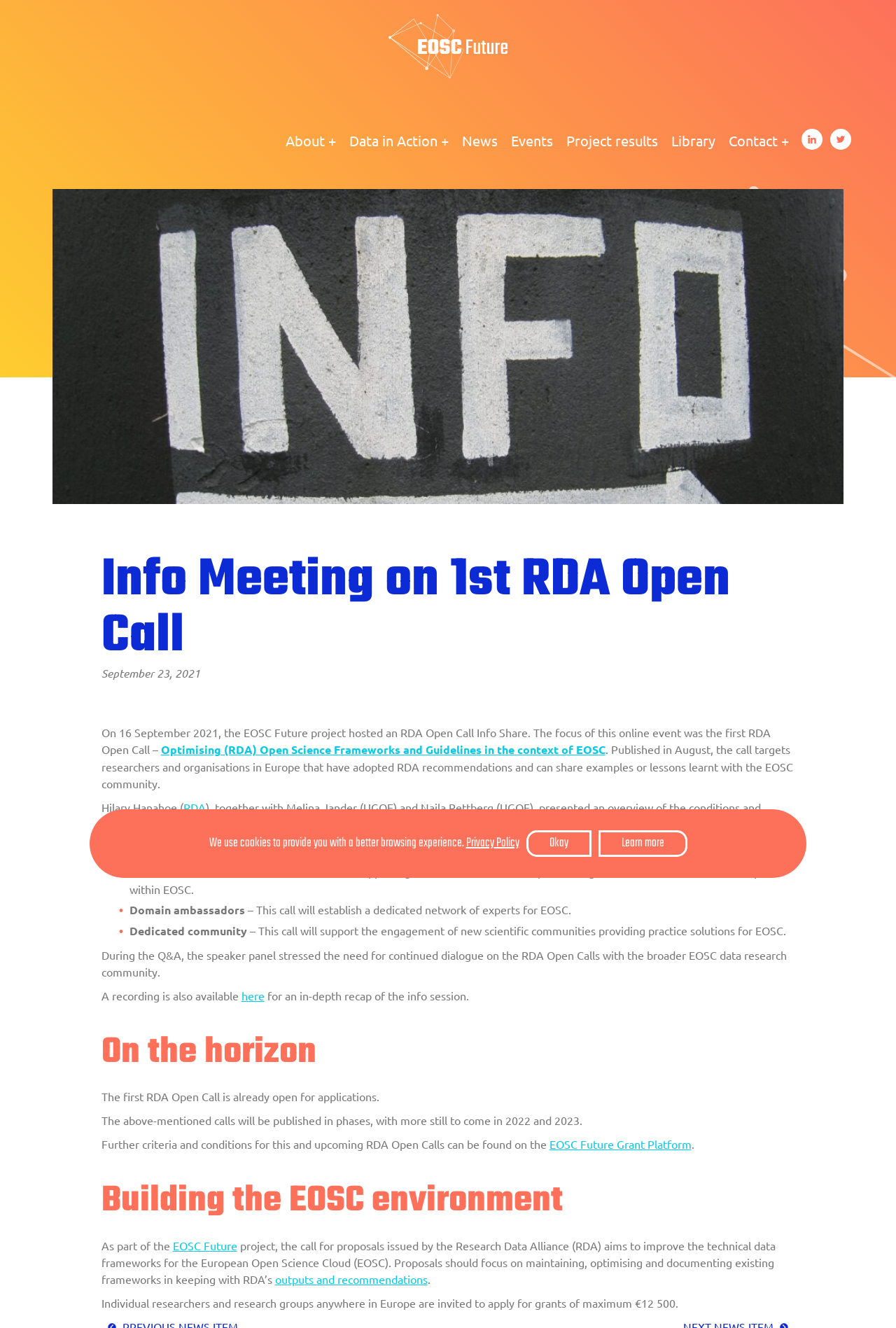Locate and extract the headline of this webpage.

Info Meeting on 1st RDA Open Call